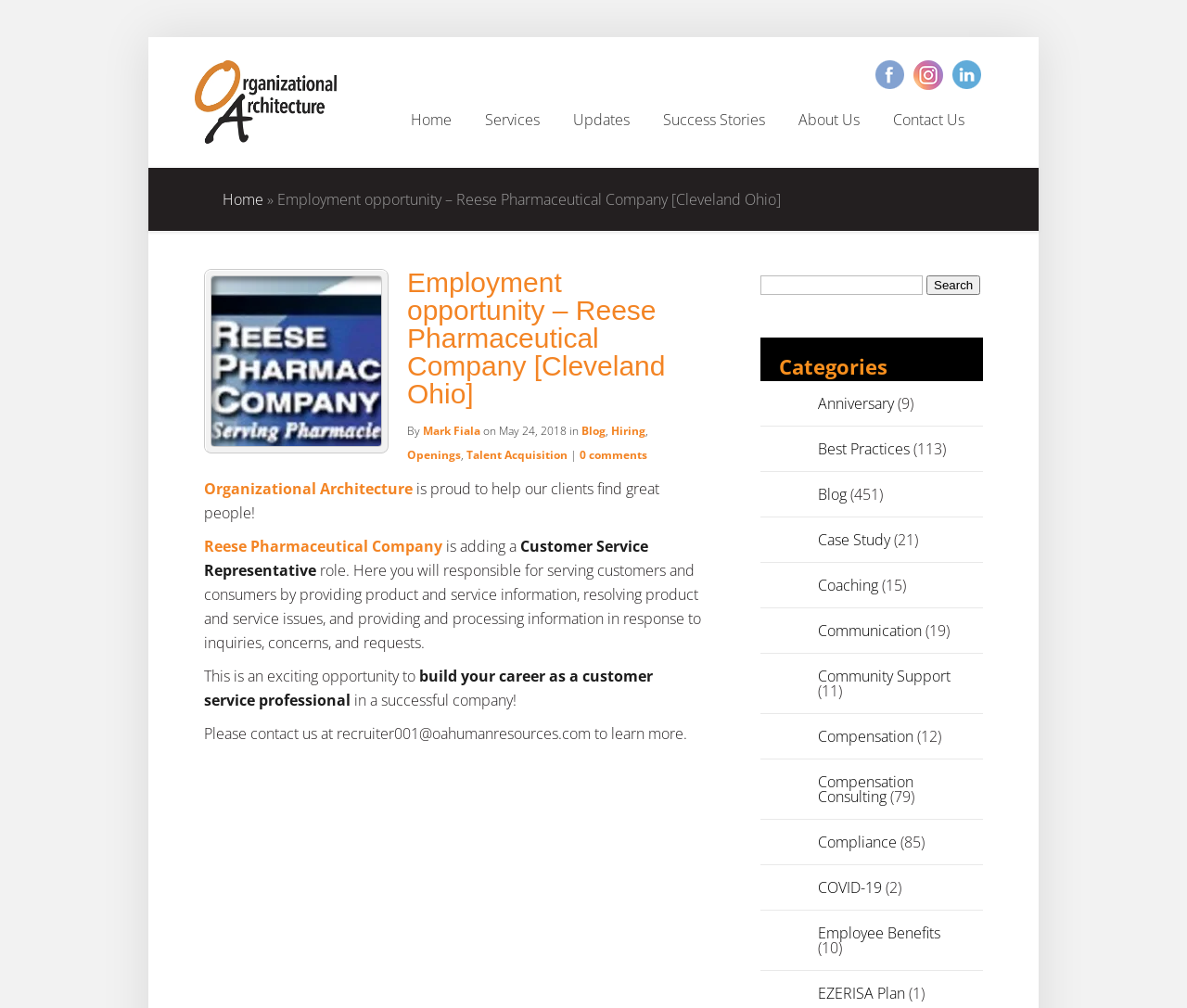What is the headline of the webpage?

Employment opportunity – Reese Pharmaceutical Company [Cleveland Ohio]